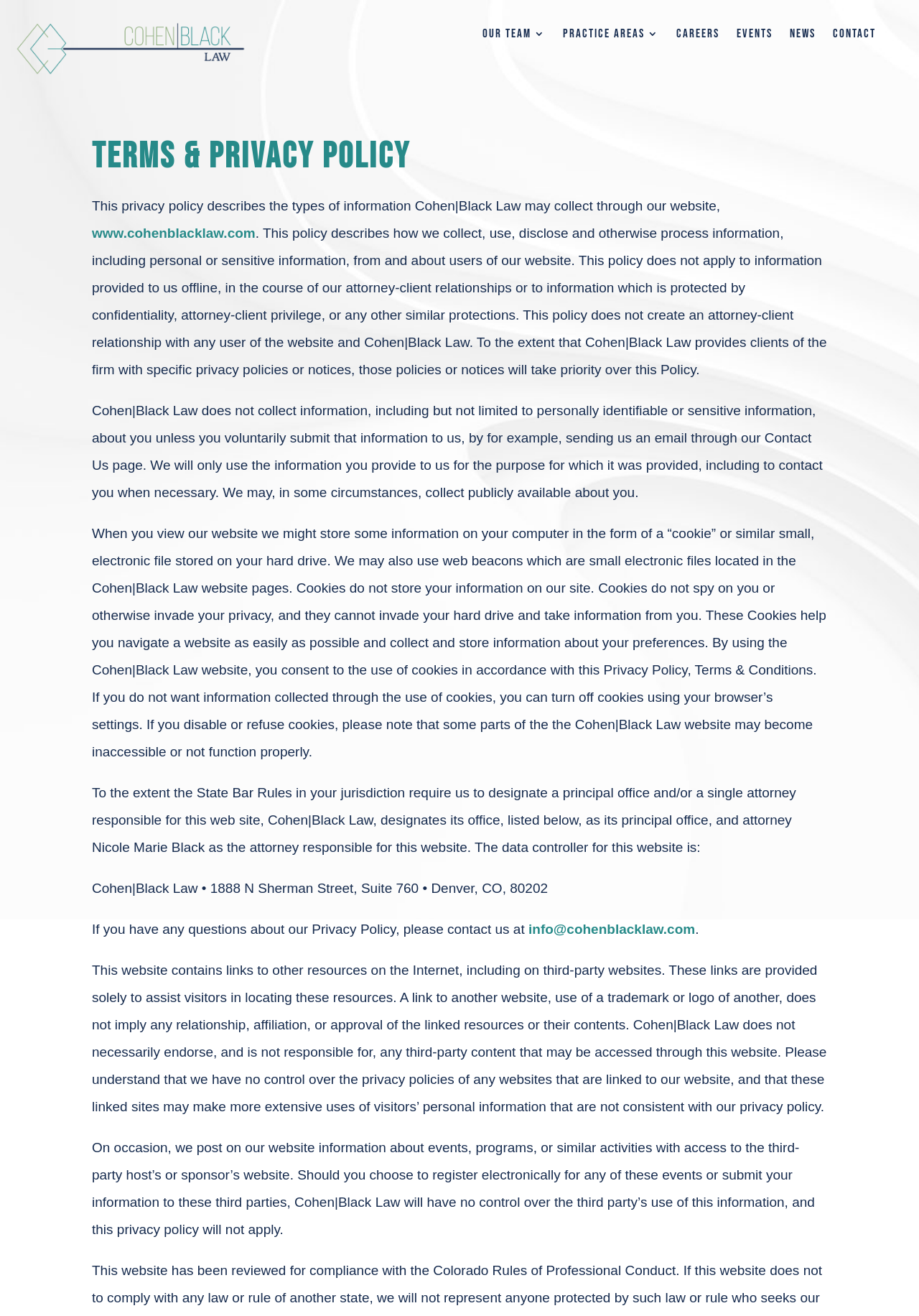Generate a comprehensive caption for the webpage you are viewing.

The webpage is about the privacy and terms of Cohen|Black Law, a law firm. At the top left corner, there is a logo of Cohen|Black Law, which is an image with a link to the law firm's website. Below the logo, there is a navigation menu with links to different sections of the website, including "OUR TEAM", "PRACTICE AREAS", "CAREERS", "EVENTS", "NEWS", and "CONTACT".

The main content of the webpage is divided into sections, with a heading "TERMS & PRIVACY POLICY" at the top. The first section describes the types of information the law firm may collect through their website and how they use, disclose, and process this information. There is also a link to the law firm's website.

The following sections explain how the law firm collects information, including personally identifiable or sensitive information, and how they use cookies and web beacons to store information on users' computers. There is also a section that designates the law firm's principal office and responsible attorney.

At the bottom of the webpage, there is a section that provides contact information for the law firm, including an email address and a physical address. There is also a section that explains the law firm's policy on links to other websites and how they do not necessarily endorse or control the content of these linked sites. Finally, there is a section that explains how the law firm handles information submitted to third-party hosts or sponsors for events or programs.